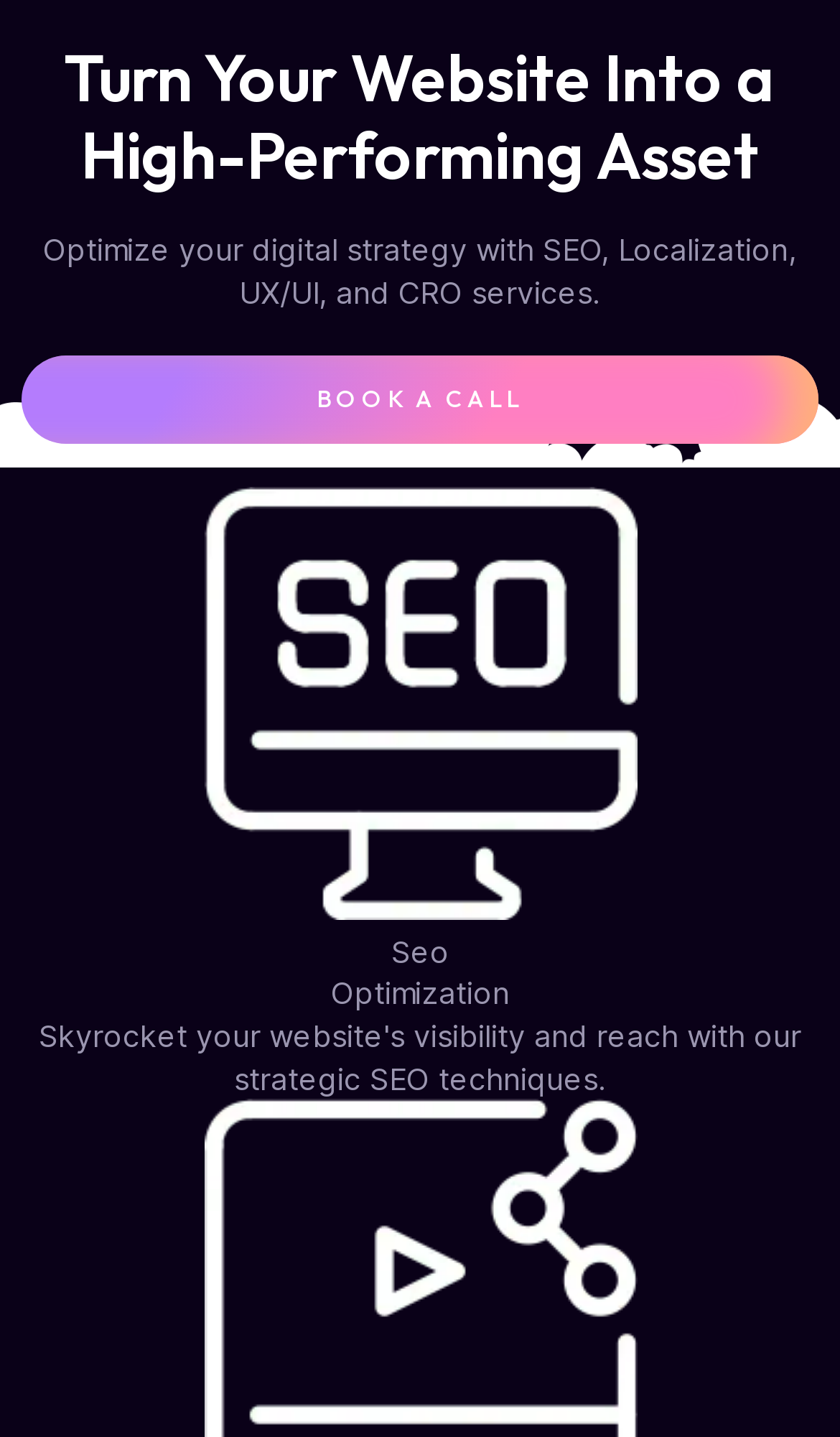Extract the main title from the webpage.

Turn Your Website Into a High-Performing Asset